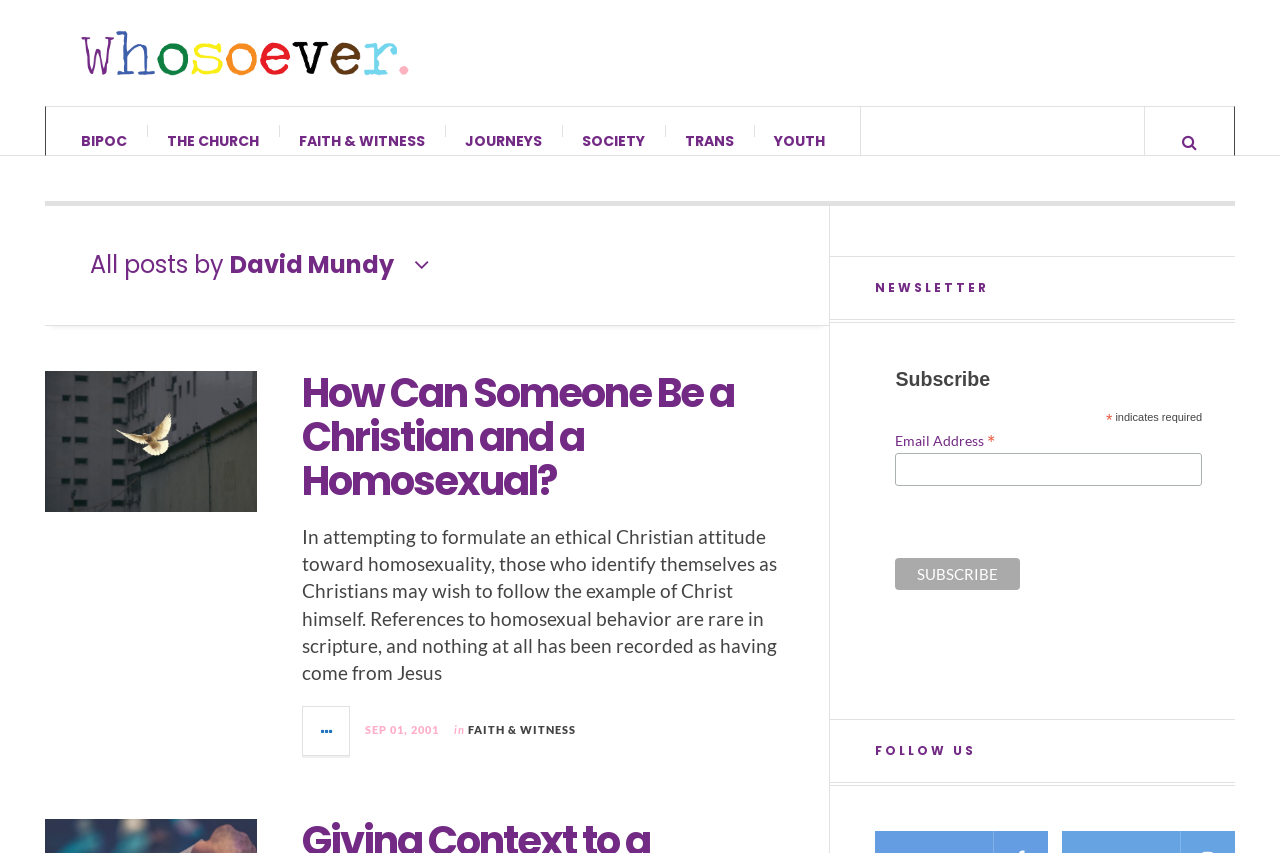Find the bounding box coordinates of the element to click in order to complete this instruction: "Subscribe to the newsletter". The bounding box coordinates must be four float numbers between 0 and 1, denoted as [left, top, right, bottom].

[0.7, 0.677, 0.797, 0.714]